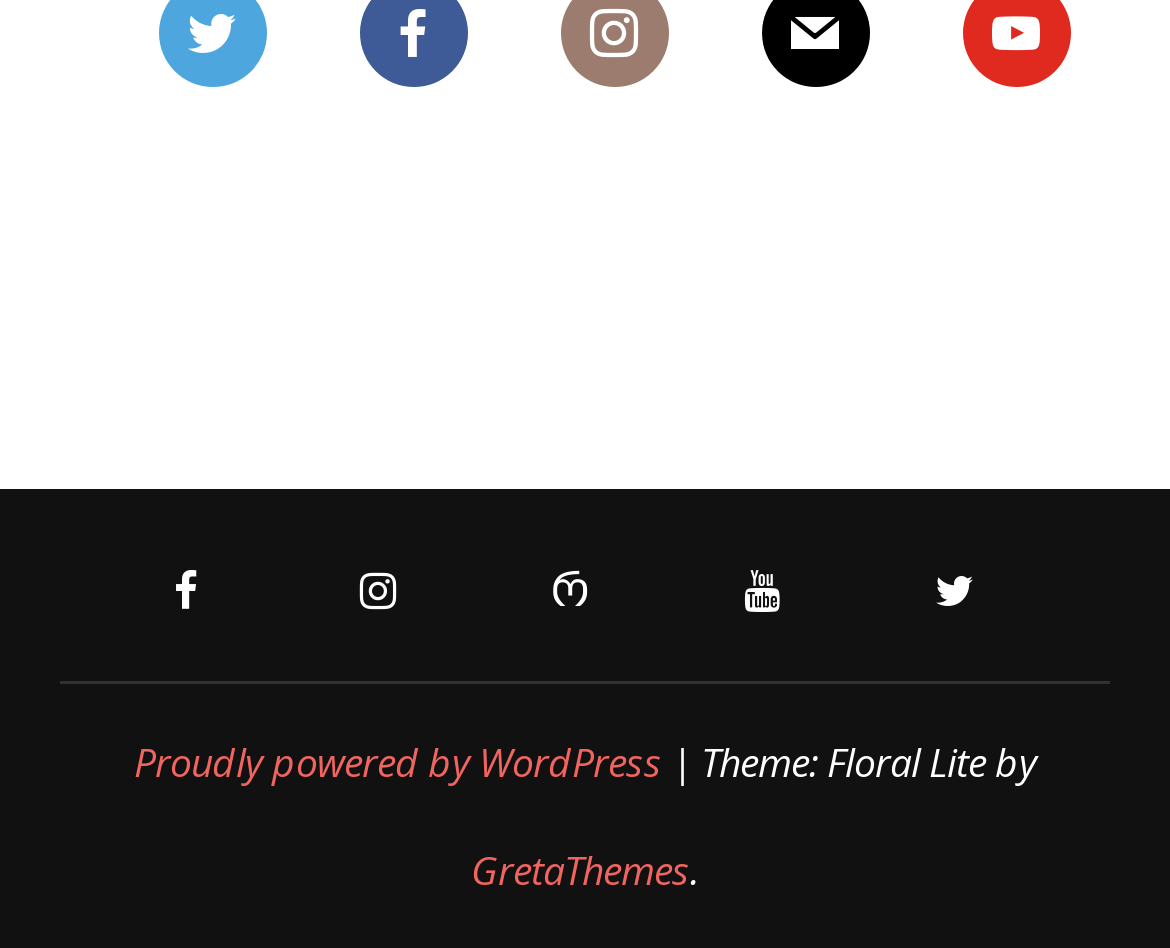Determine the bounding box coordinates of the UI element described below. Use the format (top-left x, top-left y, bottom-right x, bottom-right y) with floating point numbers between 0 and 1: Proudly powered by WordPress

[0.114, 0.776, 0.573, 0.833]